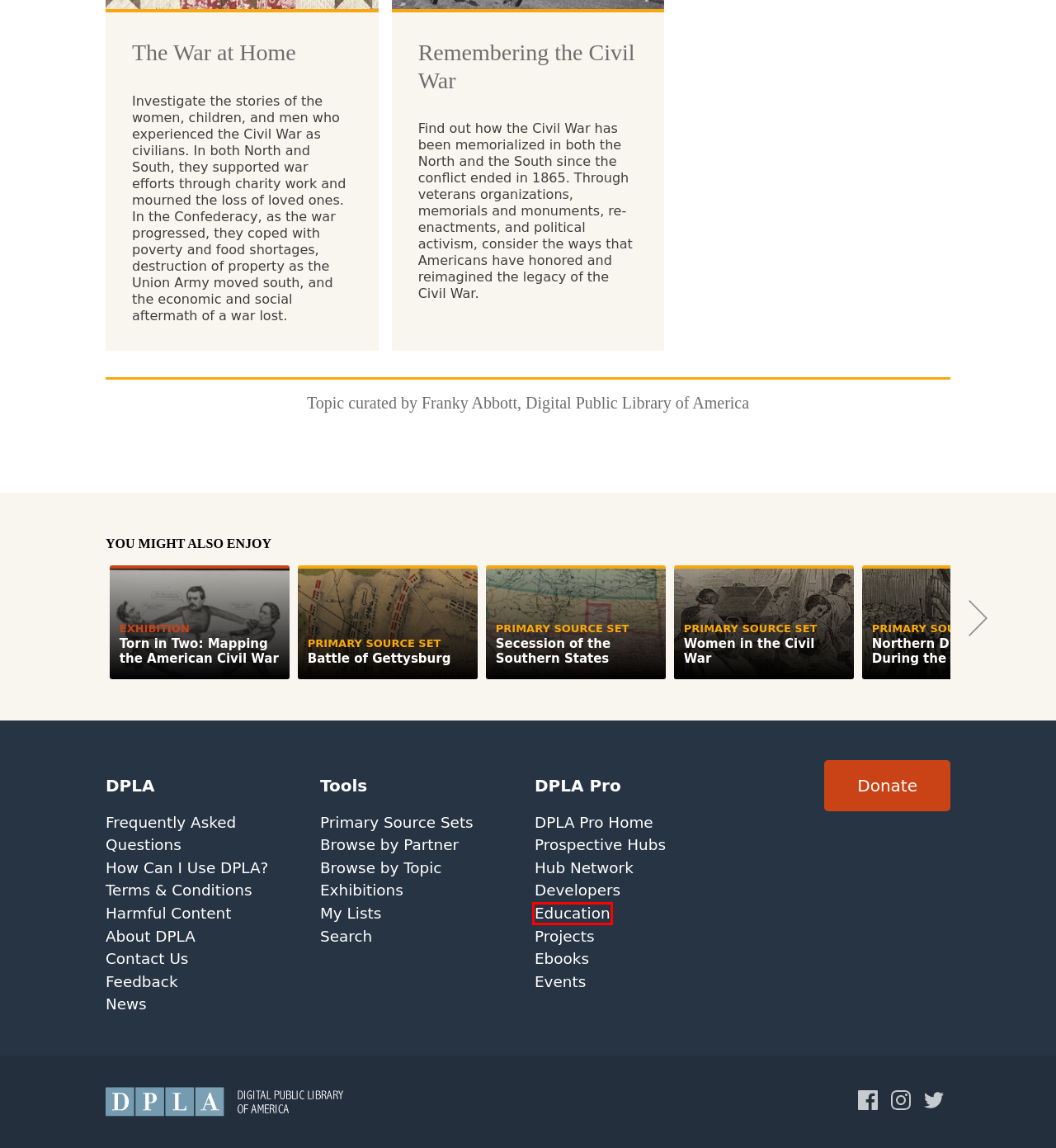Analyze the screenshot of a webpage that features a red rectangle bounding box. Pick the webpage description that best matches the new webpage you would see after clicking on the element within the red bounding box. Here are the candidates:
A. Prospective Hubs | DPLA
B. Developers | DPLA
C. Projects | DPLA
D. DPLA Ebooks
E. Education | DPLA
F. Hub Network | DPLA
G. Events | DPLA
H. Digital Public Library of America

E